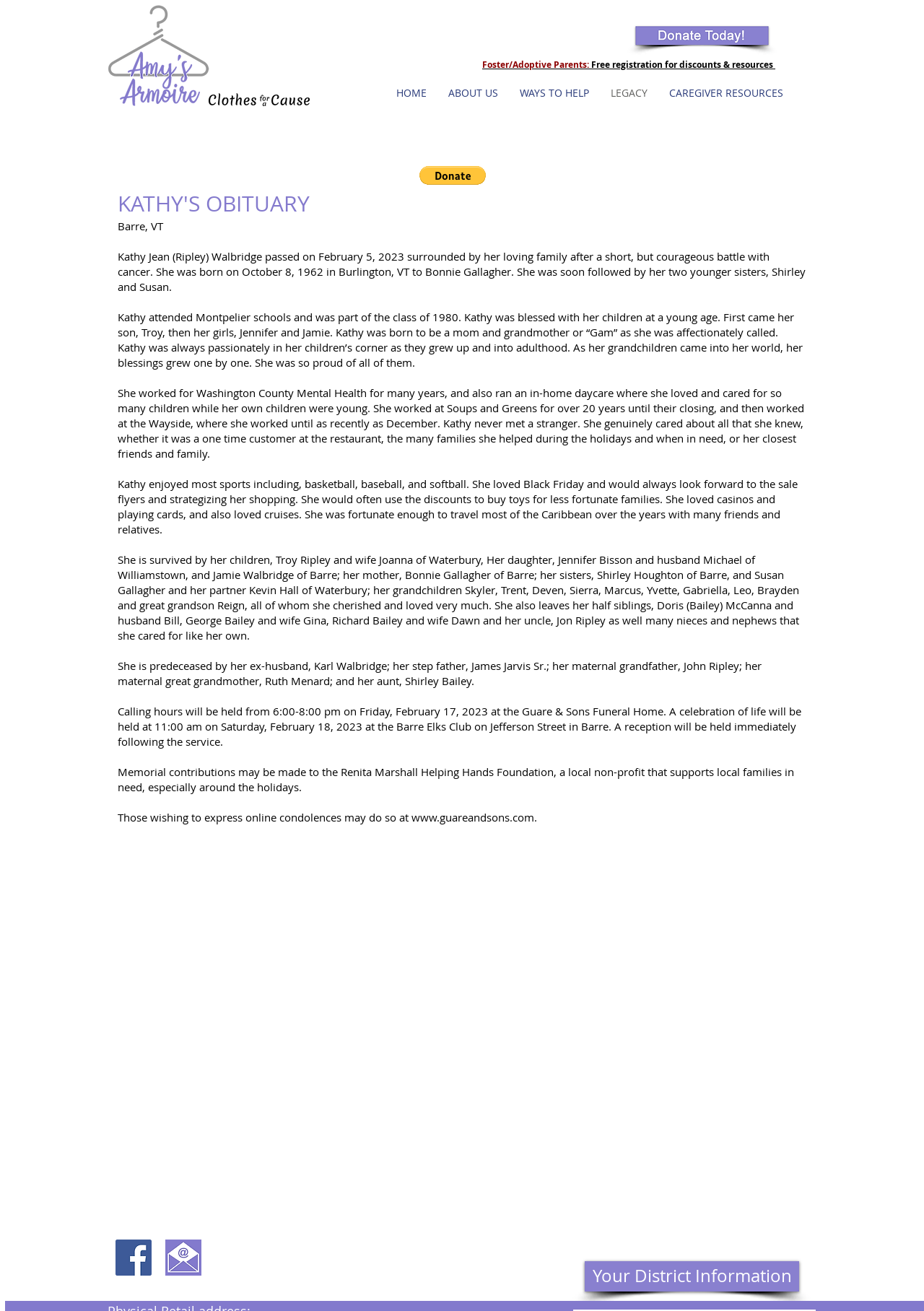Locate the bounding box coordinates of the area that needs to be clicked to fulfill the following instruction: "Get in touch with us using the phone number". The coordinates should be in the format of four float numbers between 0 and 1, namely [left, top, right, bottom].

None